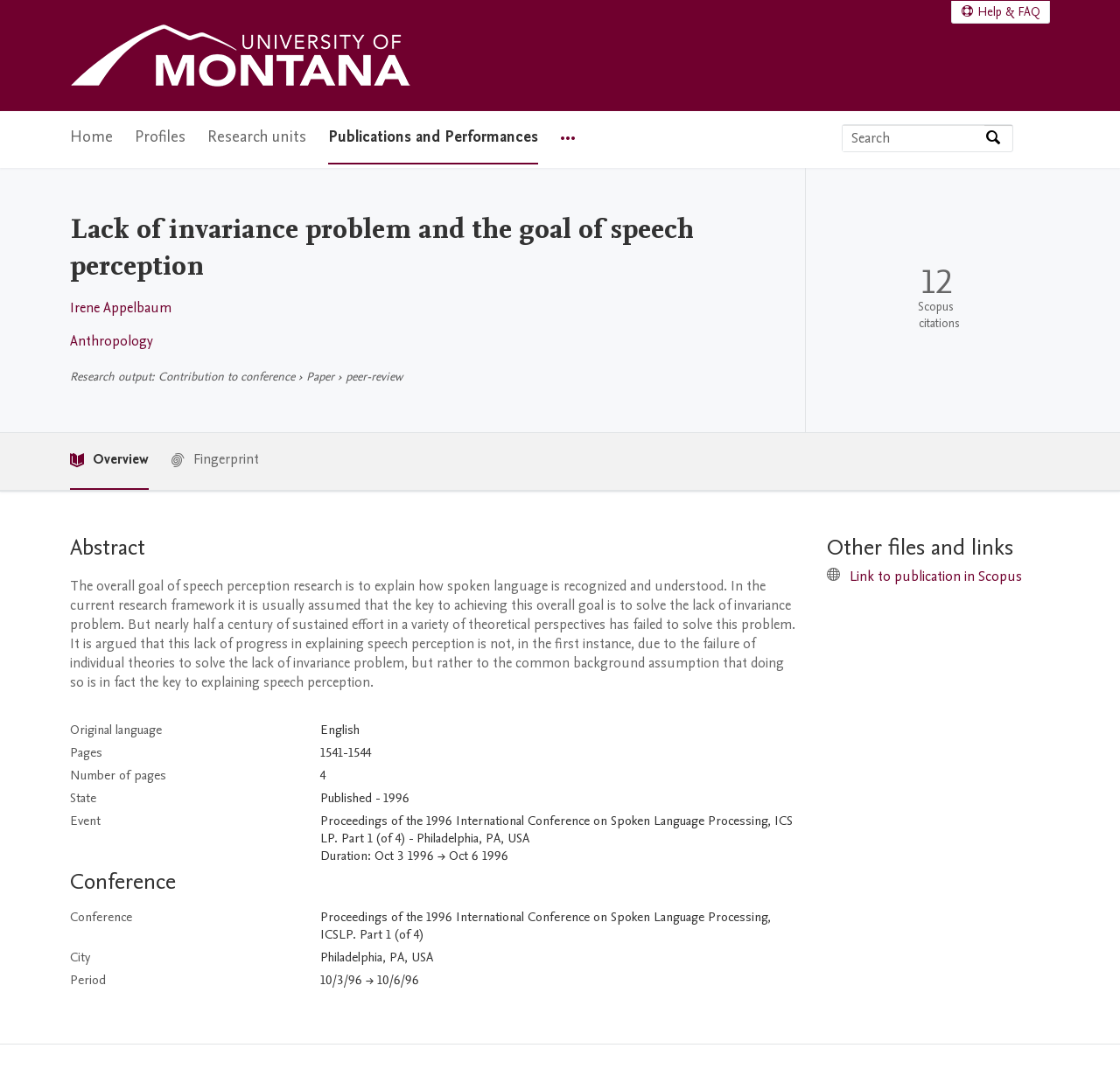Create a detailed narrative describing the layout and content of the webpage.

This webpage is about a research paper titled "Lack of invariance problem and the goal of speech perception" from the University of Montana. At the top, there is a navigation menu with links to the university's home page, help and FAQ, and a search bar. Below the navigation menu, there is a heading with the title of the paper, followed by links to the author, Irene Appelbaum, and the department of Anthropology.

The main content of the page is divided into sections. The first section is an abstract, which summarizes the research paper. The abstract is followed by a table with details about the paper, including the original language, pages, number of pages, state, and event.

Below the table, there are two sections: "Conference" and "Other files and links". The "Conference" section has a table with information about the conference where the paper was presented, including the conference name, city, and period. The "Other files and links" section has a link to the publication in Scopus.

On the right side of the page, there is a publication metrics section with a count of 12 Scopus citations. There are also links to navigate to different parts of the page, including the main navigation, search, and main content.